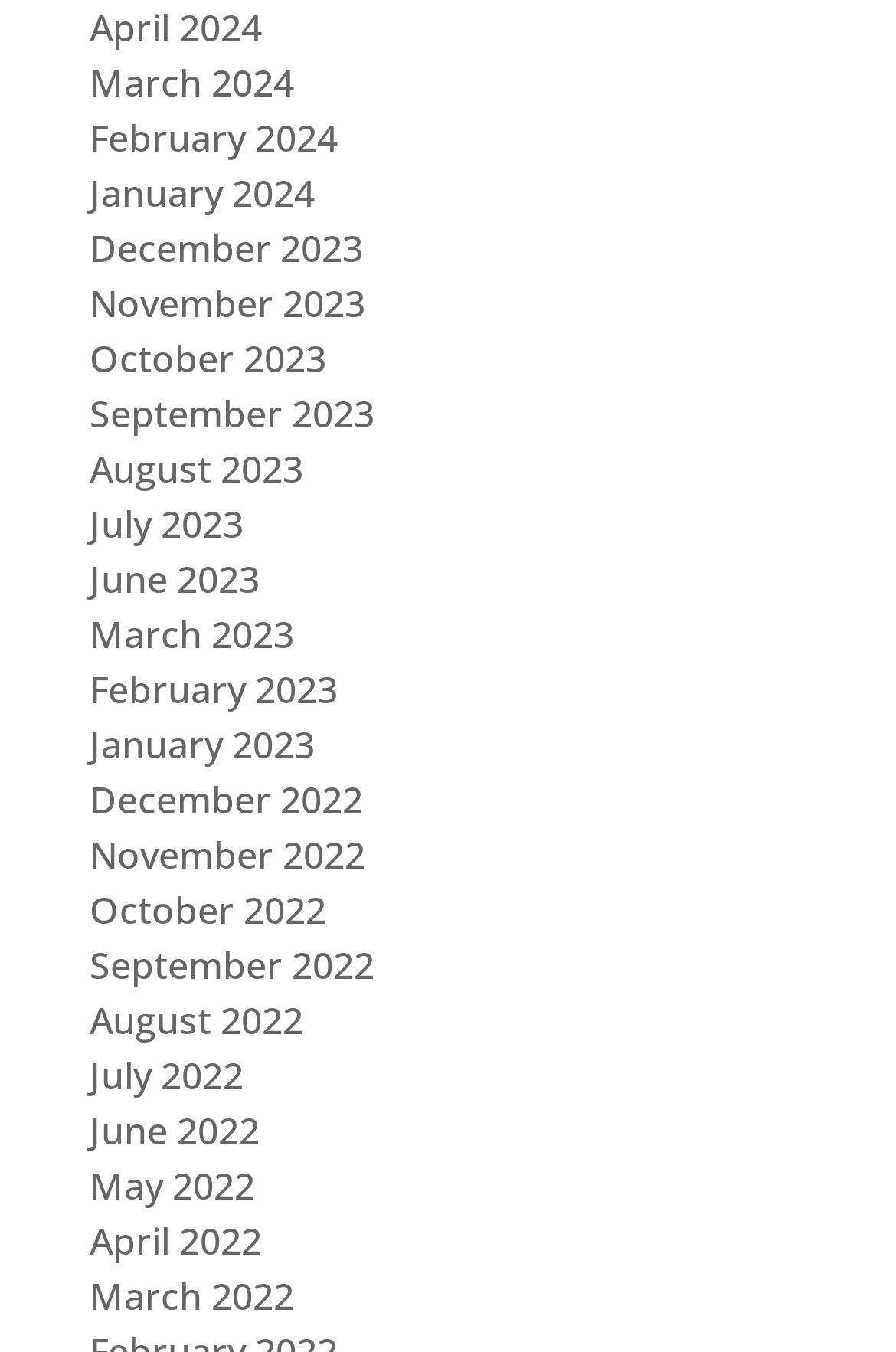Provide a one-word or one-phrase answer to the question:
Is there a link for May 2023?

No